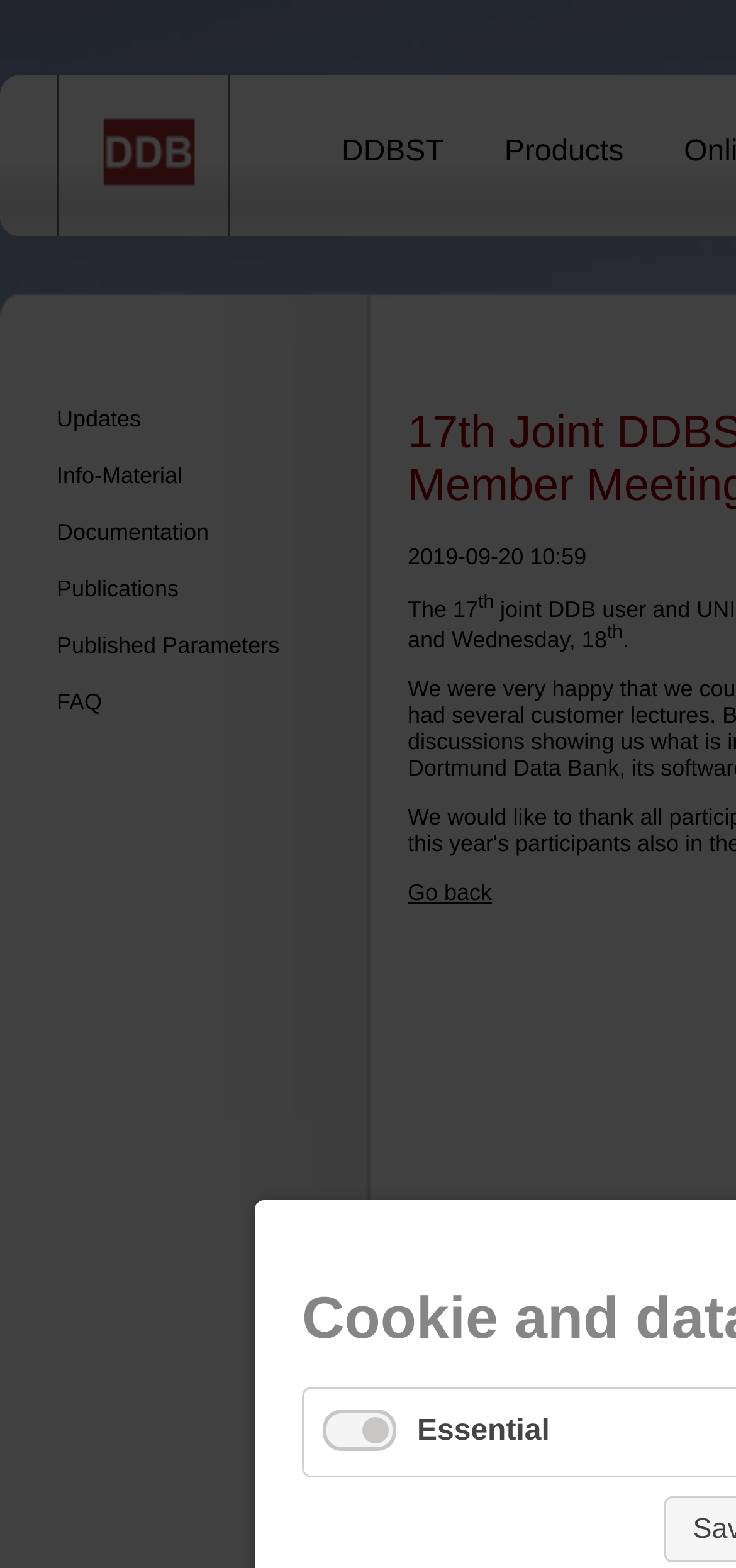Give a comprehensive overview of the webpage, including key elements.

The webpage appears to be a meeting announcement page from DDBST GmbH. At the top, there is a logo or branding element with the text "ddbst" on the left side, and a navigation menu with links to "DDBST", "Products", "Updates", "Info-Material", "Documentation", "Publications", "Published Parameters", and "FAQ" on the right side.

Below the navigation menu, there is a checkbox labeled "Essential" which is disabled and checked, located near the top-right corner of the page.

The main content of the page is a brief announcement about the 17th Joint DDBST User and UNIFAC Consortium Member Meeting being closed. The announcement is dated "2019-09-20 10:59" and is located in the middle of the page. The text "The 17th" is followed by a superscript "th" and then a period.

At the bottom of the page, there is a link to "Go back" which is centered horizontally.